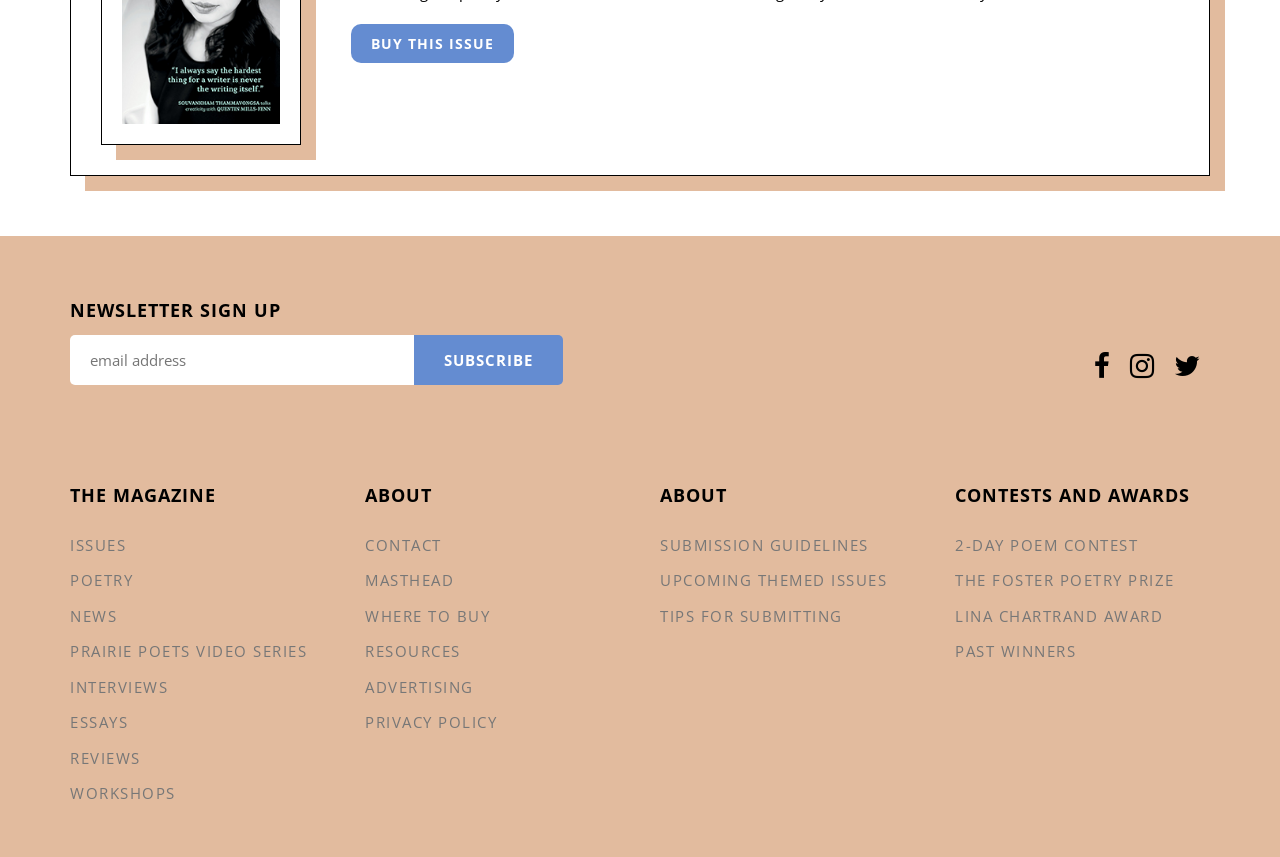Identify the bounding box for the UI element specified in this description: "name="subscribe" value="Subscribe"". The coordinates must be four float numbers between 0 and 1, formatted as [left, top, right, bottom].

[0.323, 0.391, 0.44, 0.45]